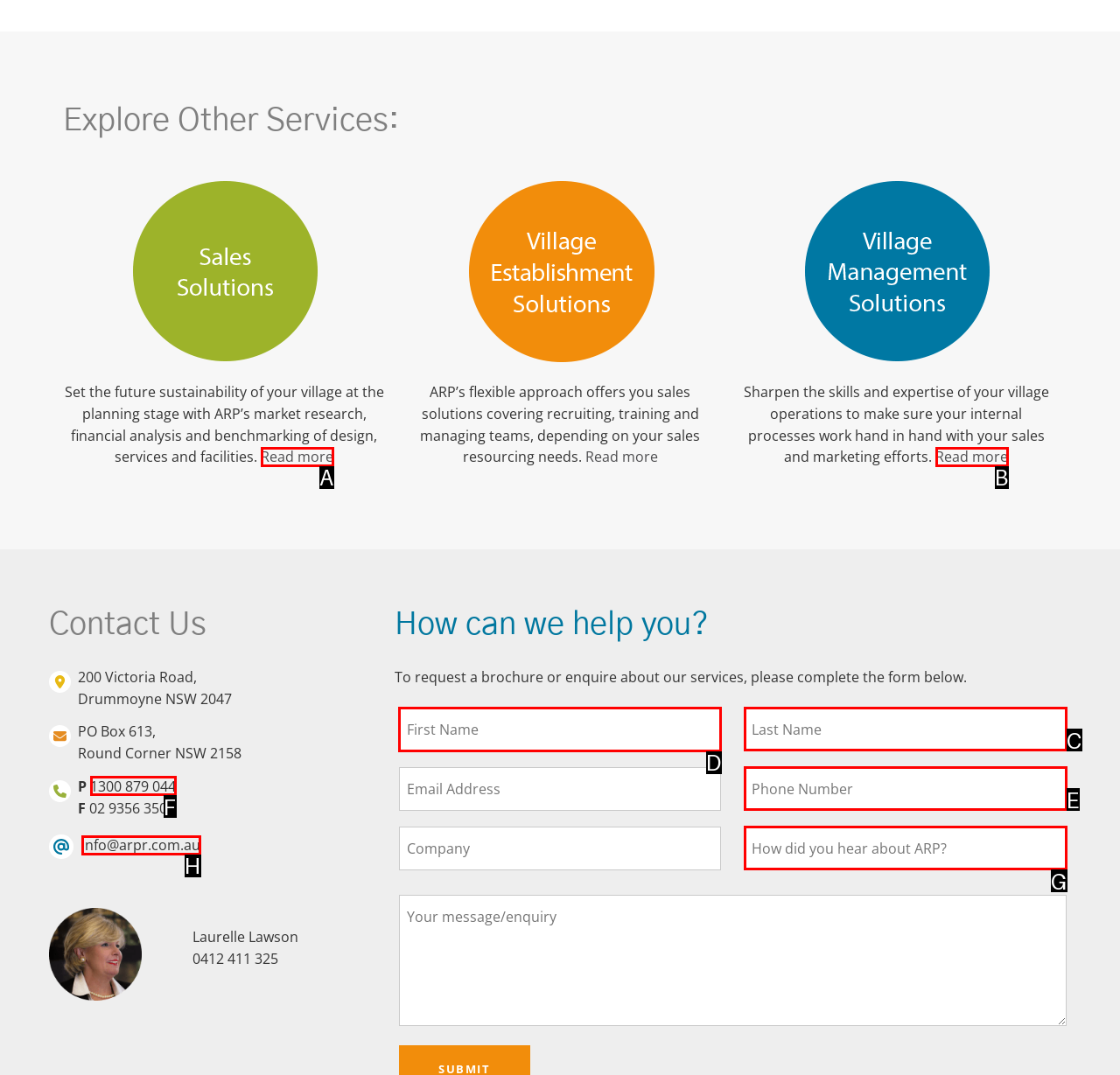Find the correct option to complete this instruction: Click the 'The Centre for Legal Leadership' link. Reply with the corresponding letter.

None